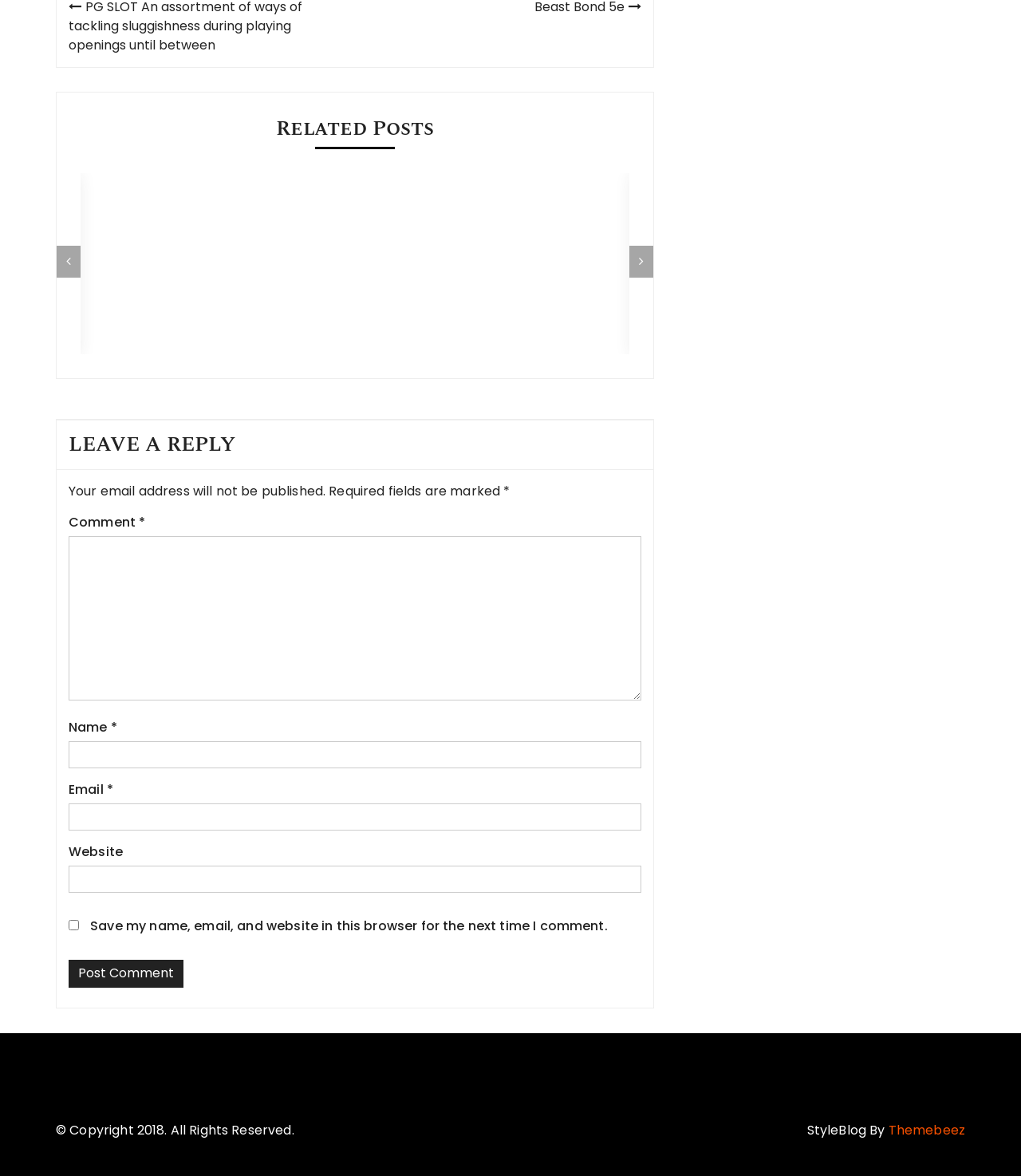How many fields are required in the comment form?
Please use the image to provide a one-word or short phrase answer.

3